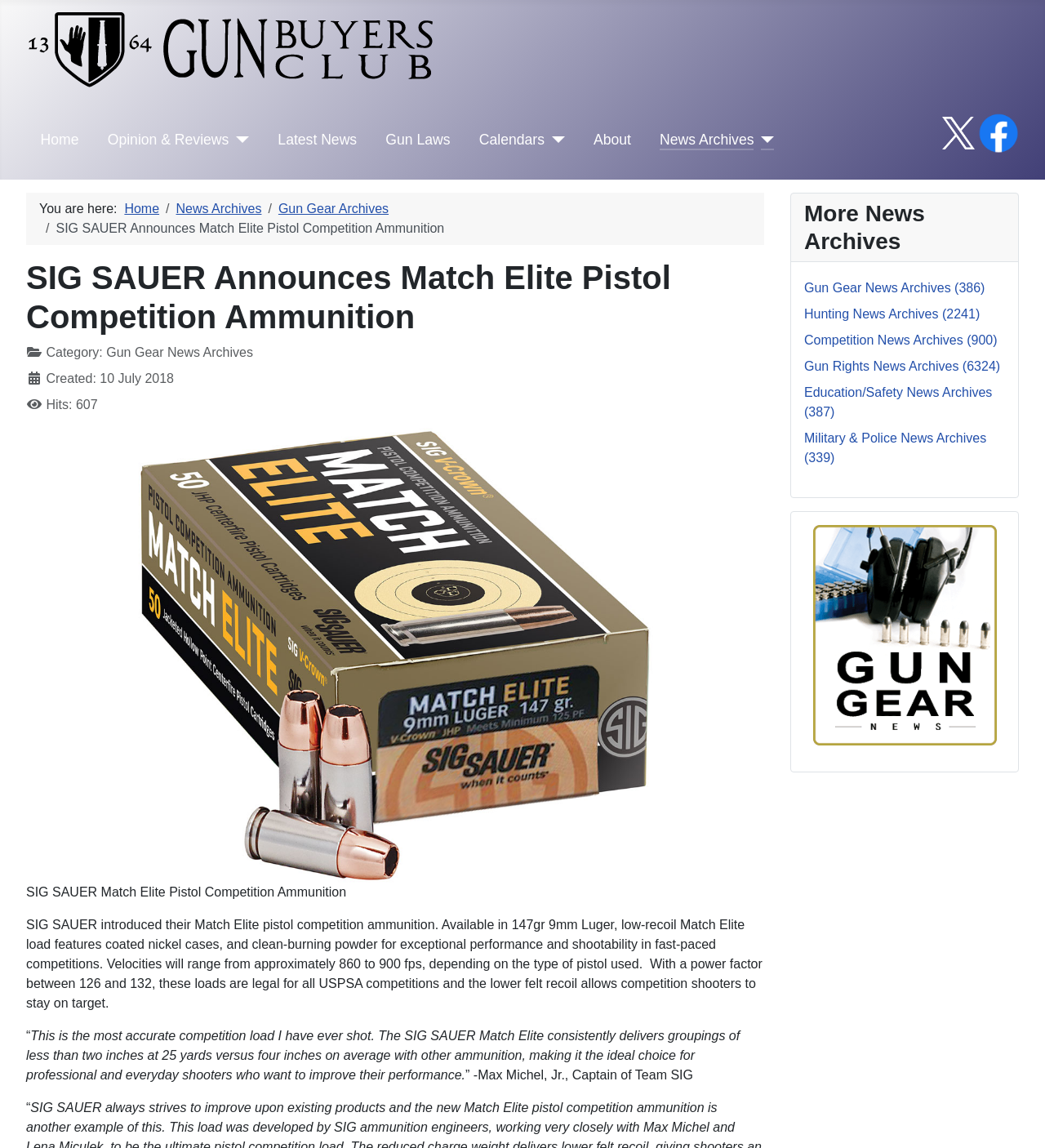Summarize the contents and layout of the webpage in detail.

This webpage is about firearms, hunting, shooting sports, and second amendment rights. At the top left, there is a link to "Gun Buyers Club" with an accompanying image. Next to it is a navigation menu labeled "Main Menu" with links to "Home", "Opinion & Reviews", "Latest News", "Gun Laws", "Calendars", "About", and "News Archives". 

On the top right, there is a link to an "X logo" with an accompanying image, followed by social media links to Facebook. 

Below the navigation menu, there is a breadcrumbs navigation menu showing the current page's location, with links to "Home", "News Archives", and "Gun Gear Archives". 

The main content of the page is an article titled "SIG SAUER Announces Match Elite Pistol Competition Ammunition". The article has a heading, a description list with details such as category, date, and hits, and an image of the SIG SAUER Match Elite pistol competition ammunition. The article text describes the features and benefits of the ammunition, including a quote from a professional shooter. 

On the right side of the page, there is a section labeled "More News Archives" with links to various news archives categorized by topic, such as Gun Gear, Hunting, Competition, Gun Rights, Education/Safety, and Military & Police. There is also an image related to Gun Gear News. 

At the very bottom of the page, there is a link to "Back to Top".